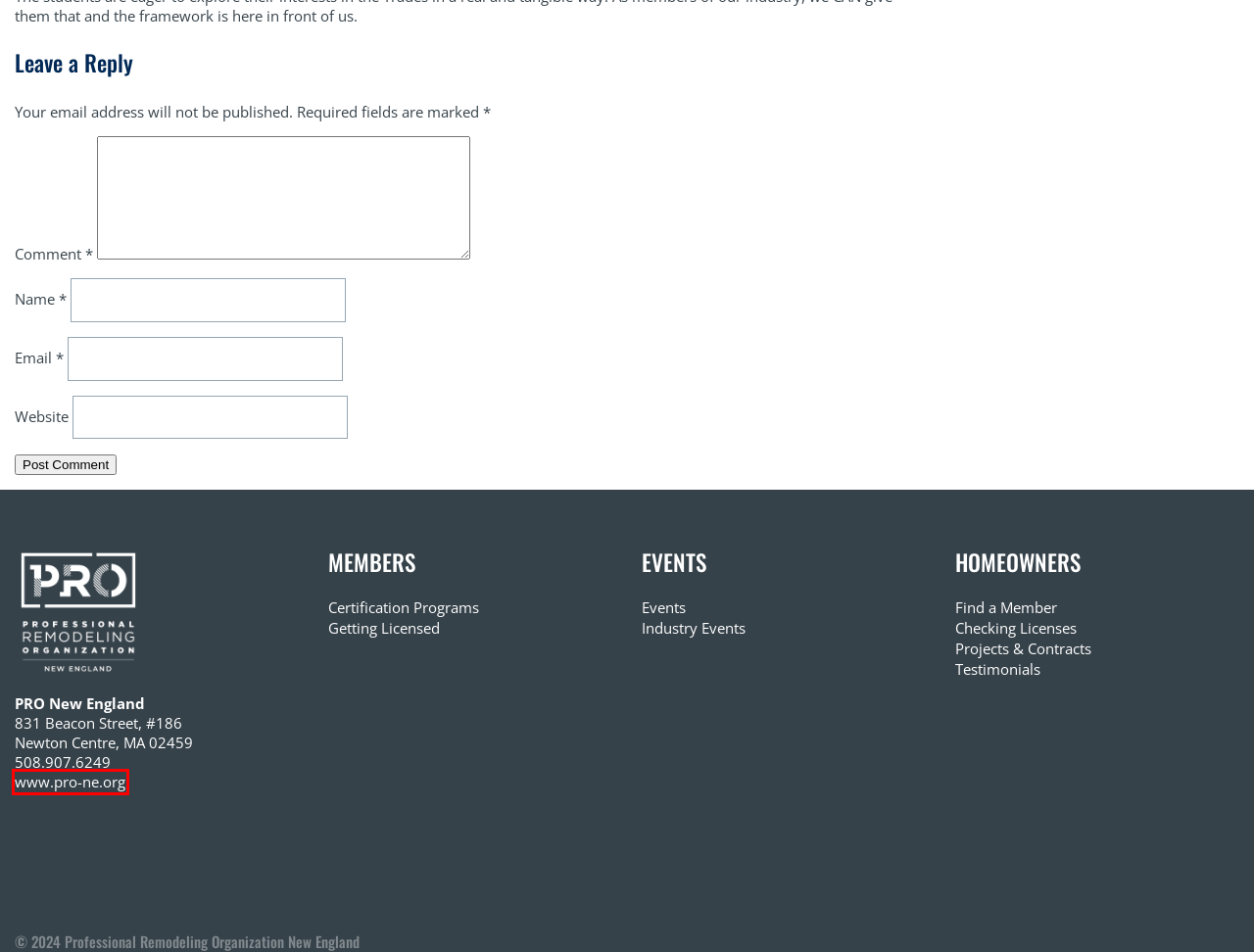Given a webpage screenshot with a red bounding box around a particular element, identify the best description of the new webpage that will appear after clicking on the element inside the red bounding box. Here are the candidates:
A. Industry Events - PRO New England
B. Contractor's Insurance - PRO New England
C. Projects & Contracts - PRO New England
D. Home Page - PRO New England
E. Contractors Archive - PRO New England
F. Getting Licensed - PRO New England
G. Checking Licenses - PRO New England
H. Certification Programs - PRO New England

D